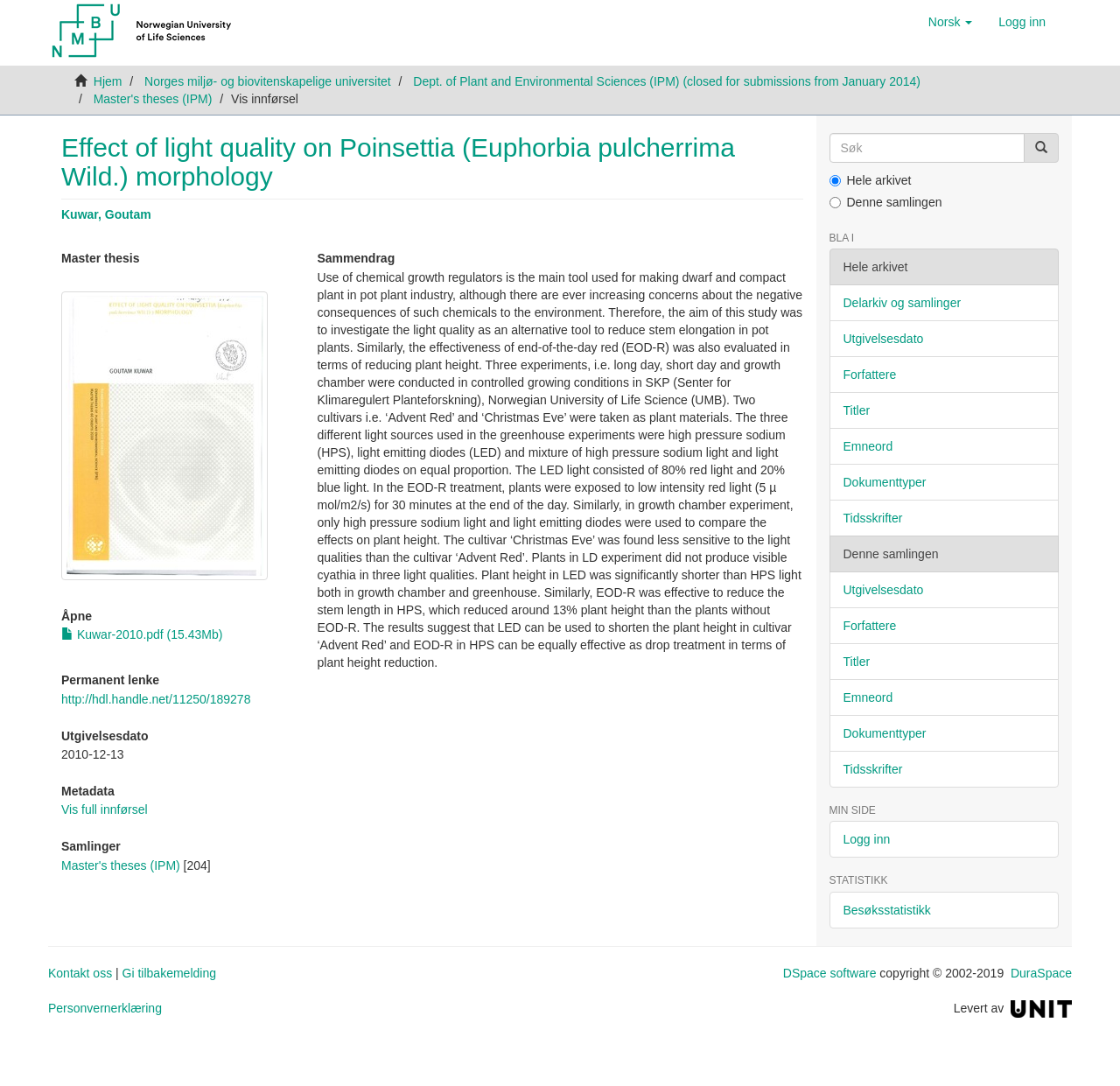Bounding box coordinates should be in the format (top-left x, top-left y, bottom-right x, bottom-right y) and all values should be floating point numbers between 0 and 1. Determine the bounding box coordinate for the UI element described as: parent_node: Levert av title="Unit"

[0.902, 0.921, 0.957, 0.934]